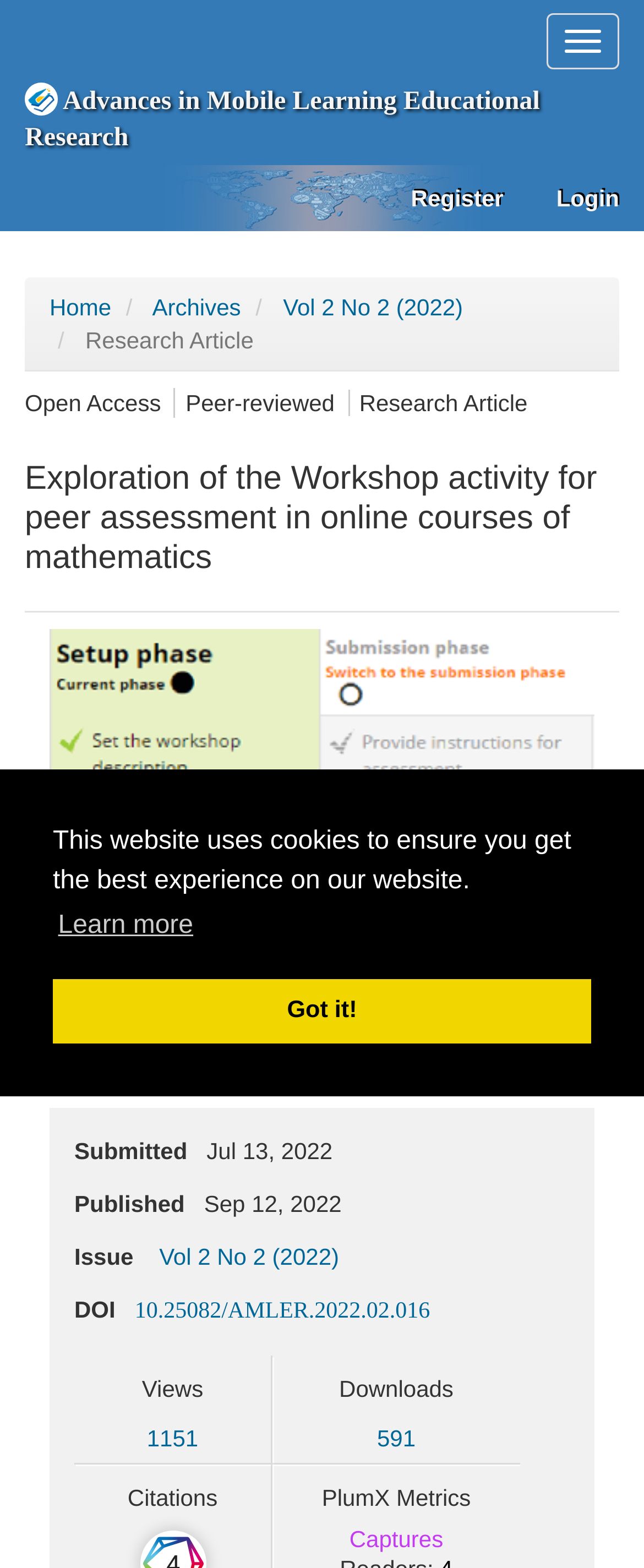Identify the bounding box coordinates for the element you need to click to achieve the following task: "Download the PDF". Provide the bounding box coordinates as four float numbers between 0 and 1, in the form [left, top, right, bottom].

[0.077, 0.664, 0.923, 0.7]